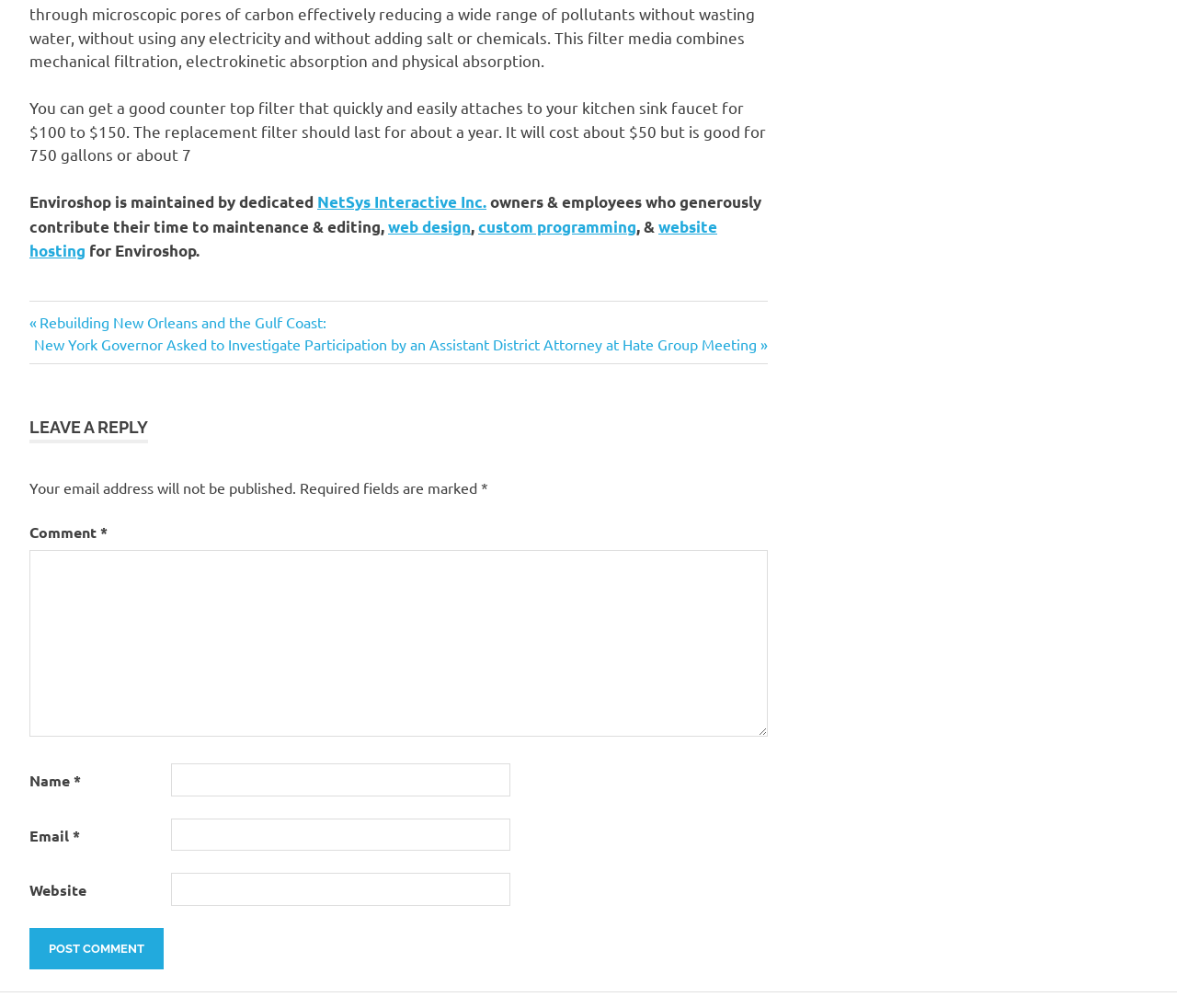Determine the bounding box coordinates of the clickable region to carry out the instruction: "Enter a comment".

[0.025, 0.545, 0.652, 0.731]